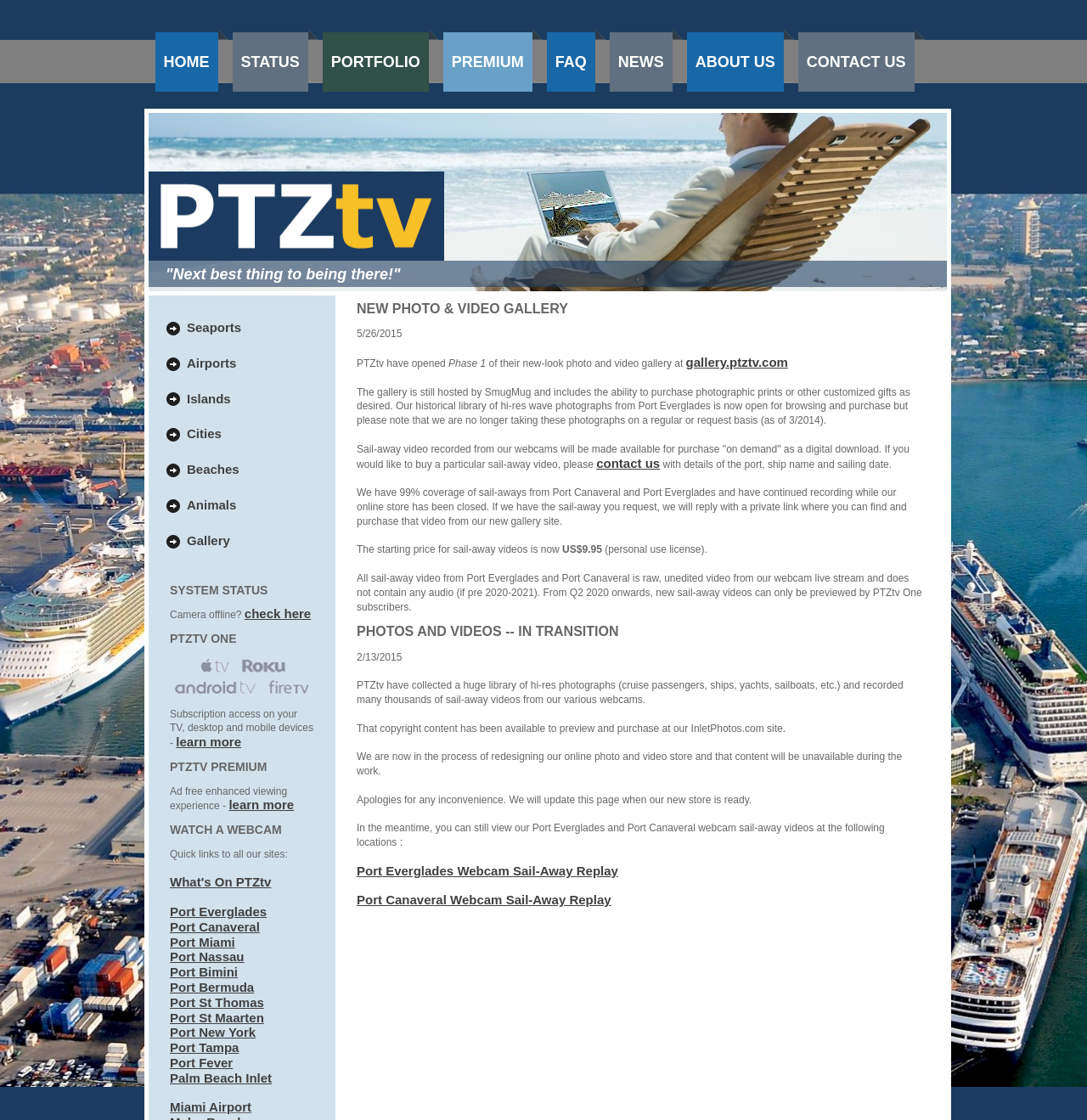Please identify the bounding box coordinates of the element's region that needs to be clicked to fulfill the following instruction: "Learn more about PTZTV ONE". The bounding box coordinates should consist of four float numbers between 0 and 1, i.e., [left, top, right, bottom].

[0.162, 0.656, 0.222, 0.669]